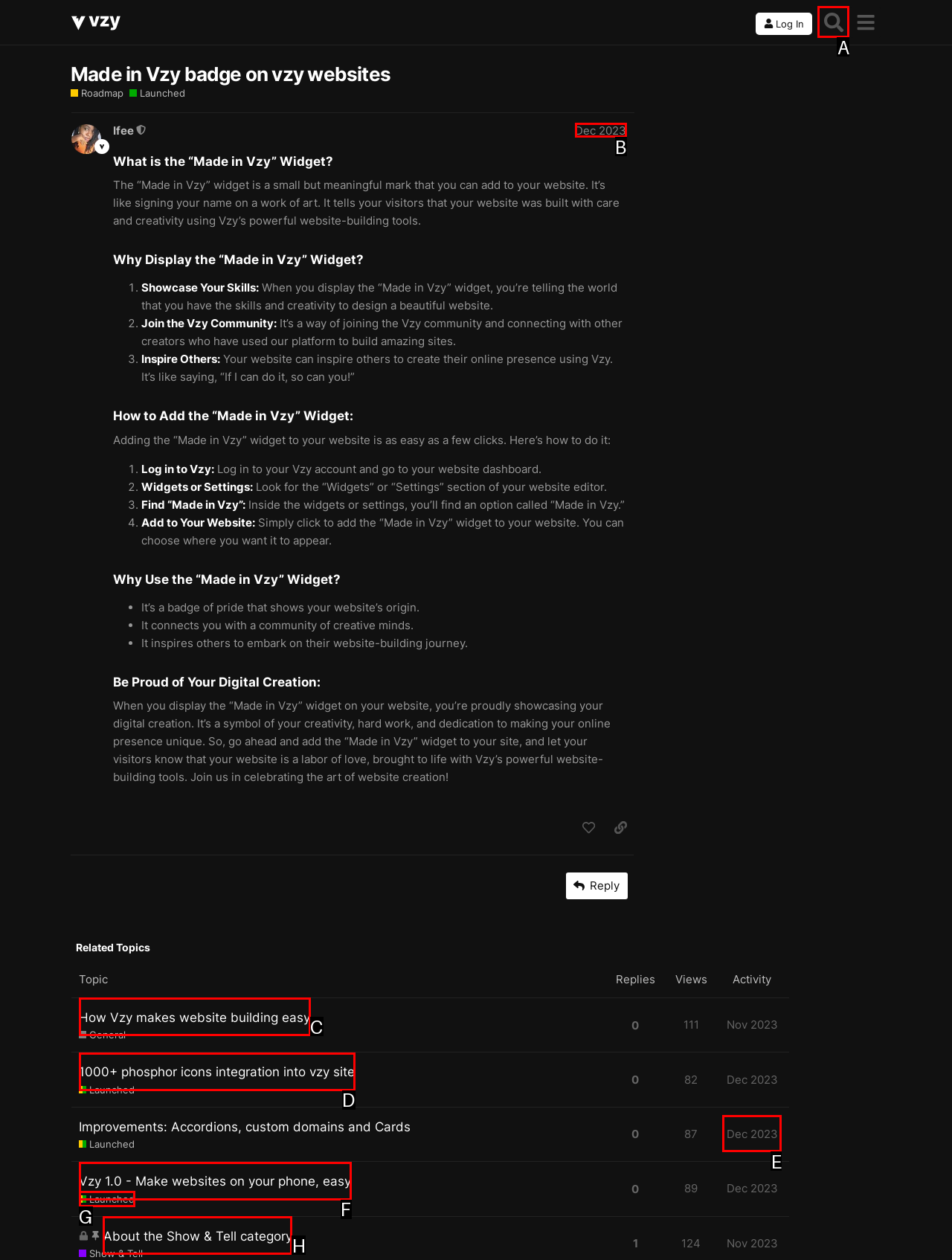Identify the HTML element I need to click to complete this task: Search in the forum Provide the option's letter from the available choices.

A